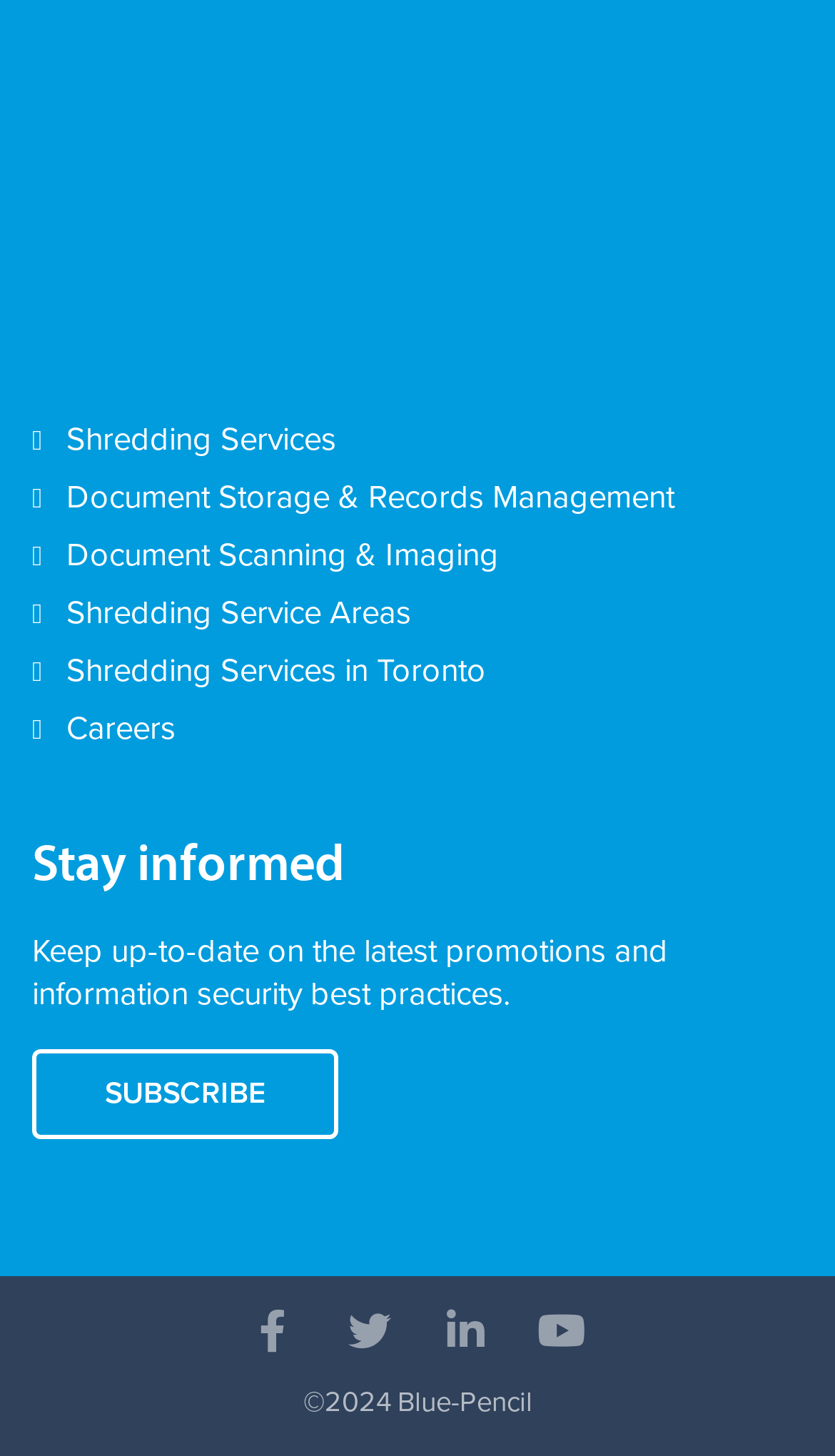Given the description of the UI element: "title="Search"", predict the bounding box coordinates in the form of [left, top, right, bottom], with each value being a float between 0 and 1.

None